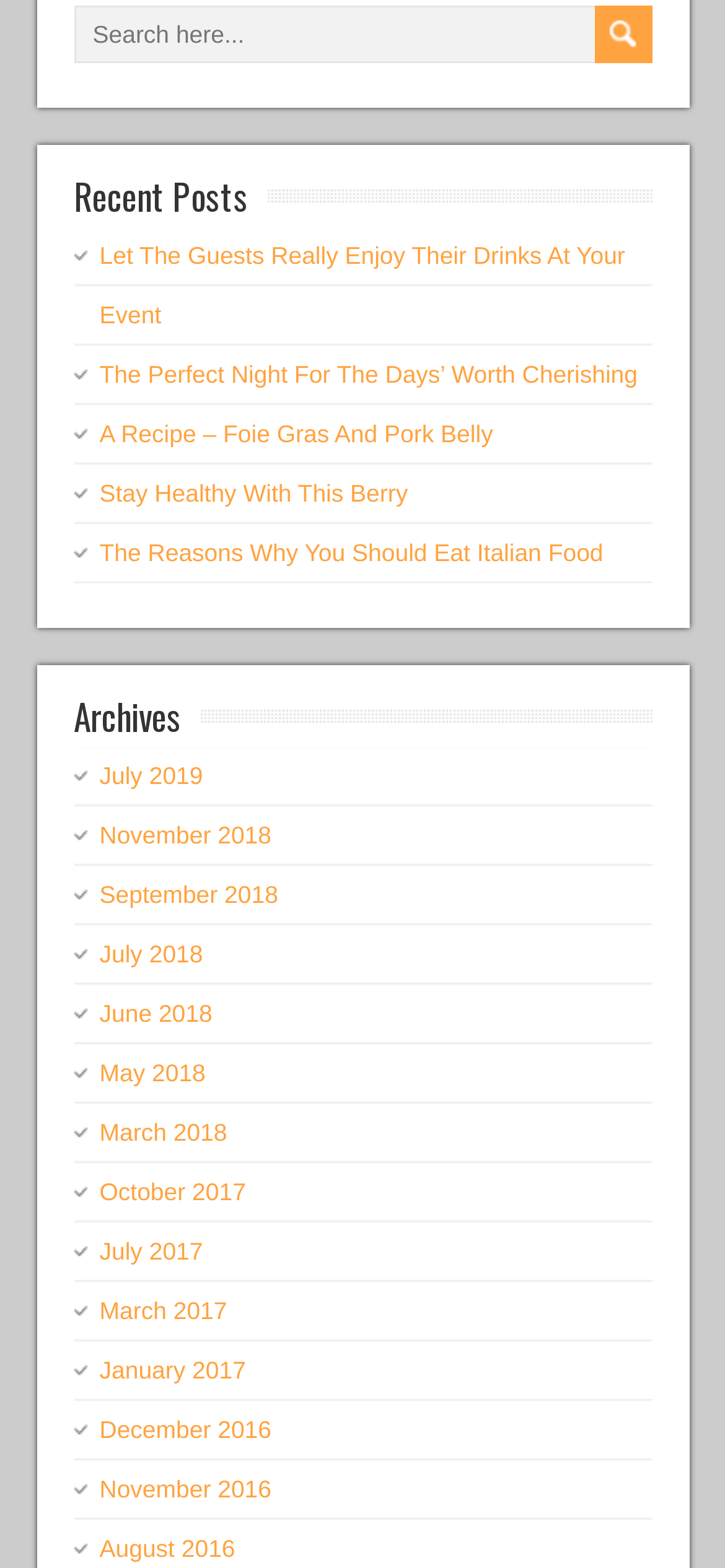Identify the bounding box coordinates of the section that should be clicked to achieve the task described: "browse archives".

[0.101, 0.44, 0.25, 0.473]